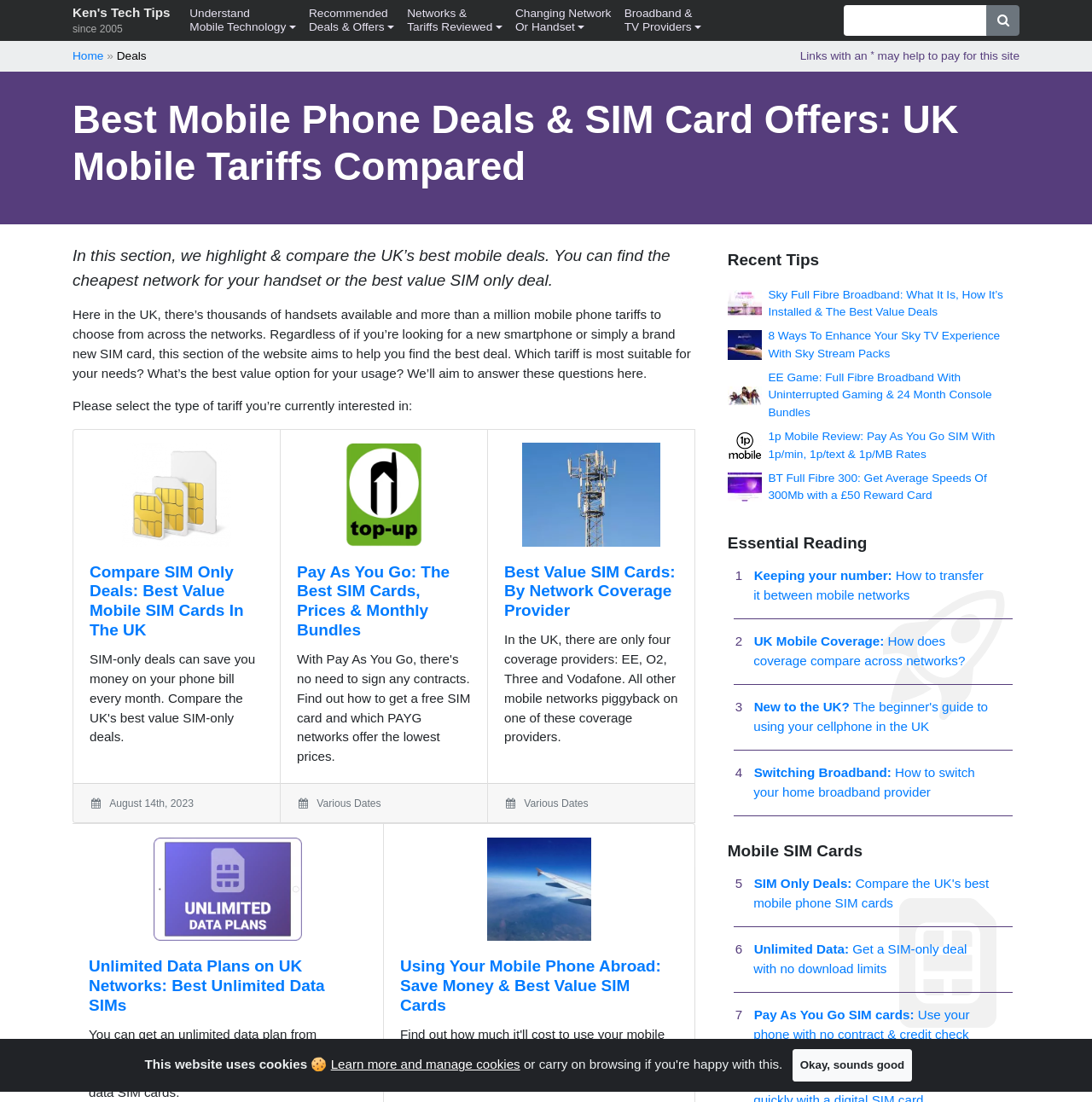Give a detailed account of the webpage.

This webpage is a guide to finding the best mobile phone deals and SIM card offers in the UK. At the top, there is a navigation menu with links to "Home", "Deals", and other sections. Below this, there is a heading that reads "Best Mobile Phone Deals & SIM Card Offers: UK Mobile Tariffs Compared". 

The main content of the page is divided into several sections. The first section explains the purpose of the website, which is to help users find the best mobile deals and SIM cards. There is a brief introduction to the UK mobile market, followed by a question asking users to select the type of tariff they are interested in.

Below this, there are several sections comparing different types of mobile deals, including SIM only deals, pay as you go deals, and unlimited data plans. Each section has a heading and a brief description, followed by a link to a more detailed page.

On the right-hand side of the page, there is a section titled "Recent Tips" with a table containing four rows, each with two columns. Each cell in the table contains a link to a different article or guide, with topics ranging from broadband deals to mobile phone usage abroad.

Further down the page, there is a section titled "Essential Reading" with several links to guides and articles on topics such as transferring mobile numbers, UK mobile coverage, and using mobile phones in the UK.

Finally, there is a section titled "Mobile SIM Cards" with a link to a page comparing SIM only deals and another link to a page offering unlimited data SIM-only deals.